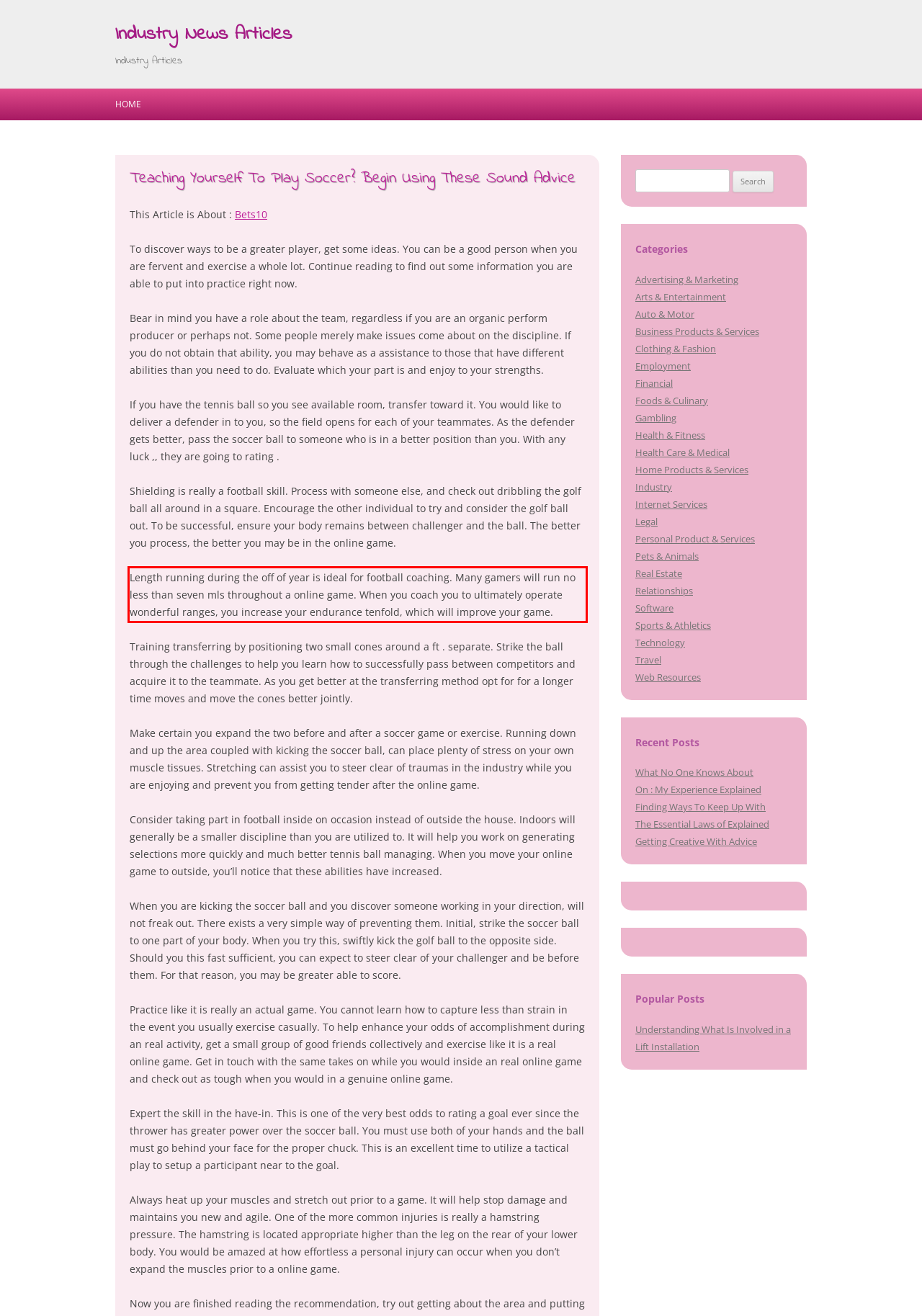Please look at the screenshot provided and find the red bounding box. Extract the text content contained within this bounding box.

Length running during the off of year is ideal for football coaching. Many gamers will run no less than seven mls throughout a online game. When you coach you to ultimately operate wonderful ranges, you increase your endurance tenfold, which will improve your game.